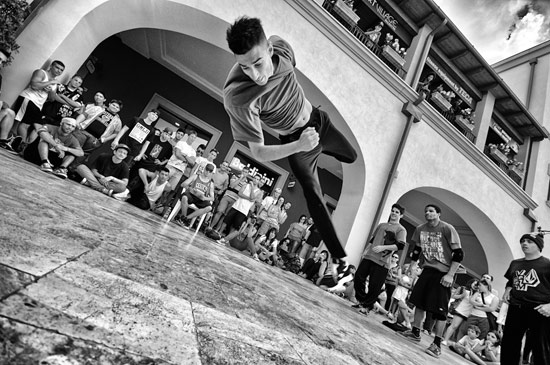Craft a descriptive caption that covers all aspects of the image.

The image captures an energetic and dynamic scene during a breakdancing competition, showcasing a dancer performing an impressive move mid-air. The monochrome palette emphasizes the intensity and motion of the moment, drawing attention to the dancer's athleticism and focus. Surrounding him, a captivated crowd of spectators, composed mostly of young individuals, watches eagerly, embodying the vibrant culture of street dance. The architecture in the background complements the energetic vibe of the event, hinting at an urban setting that may be linked to the thriving dance scene. The image was taken during a lively moment in Rio de Janeiro, suggesting a connection to the festive atmosphere of the World Cup held in June 2014. The photograph is credited to Alessandro Falco, an Italian artist known for capturing such culturally rich and dynamic moments.